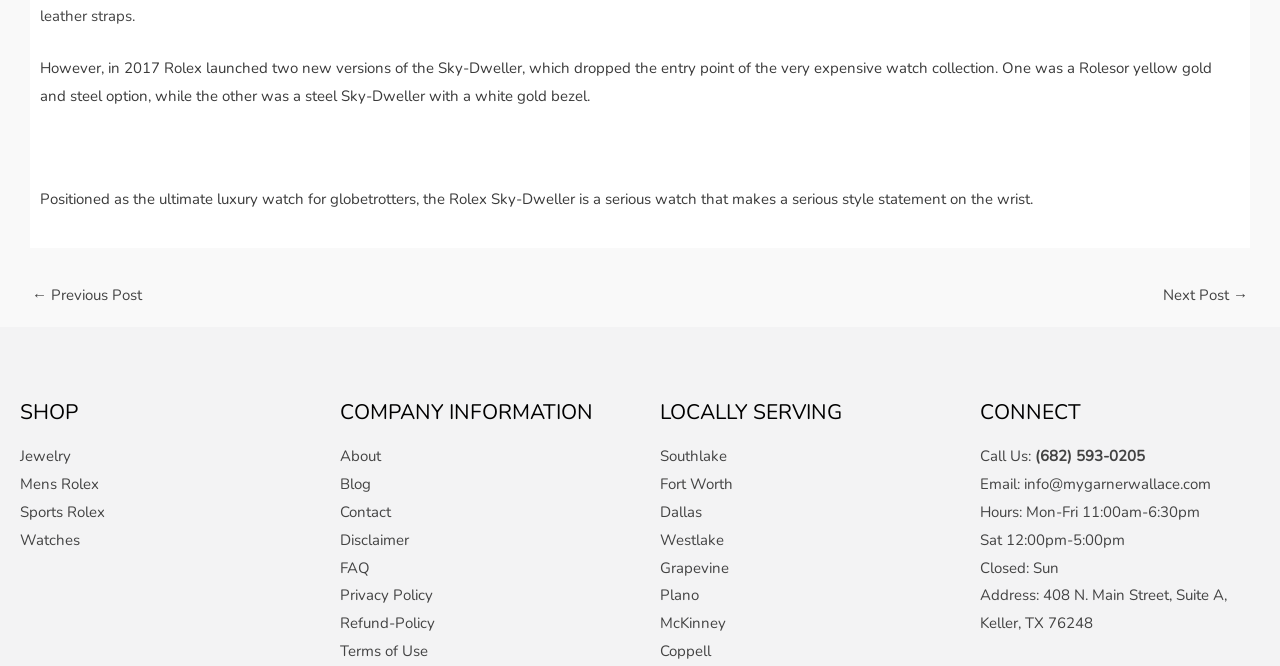Based on the element description: "Privacy Policy", identify the bounding box coordinates for this UI element. The coordinates must be four float numbers between 0 and 1, listed as [left, top, right, bottom].

[0.266, 0.879, 0.338, 0.909]